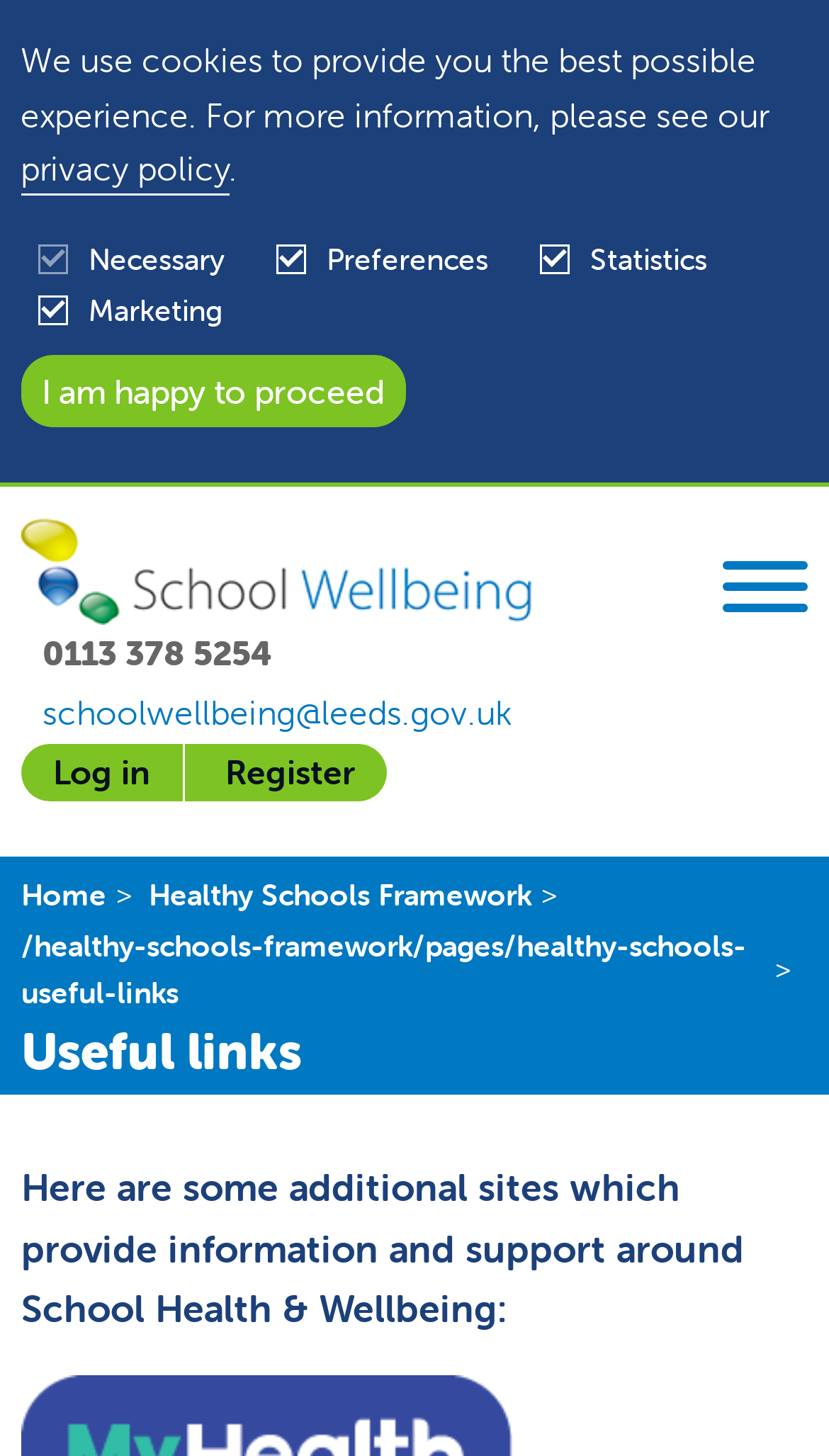Identify the bounding box coordinates for the region to click in order to carry out this instruction: "Log in to the system". Provide the coordinates using four float numbers between 0 and 1, formatted as [left, top, right, bottom].

[0.026, 0.51, 0.221, 0.551]